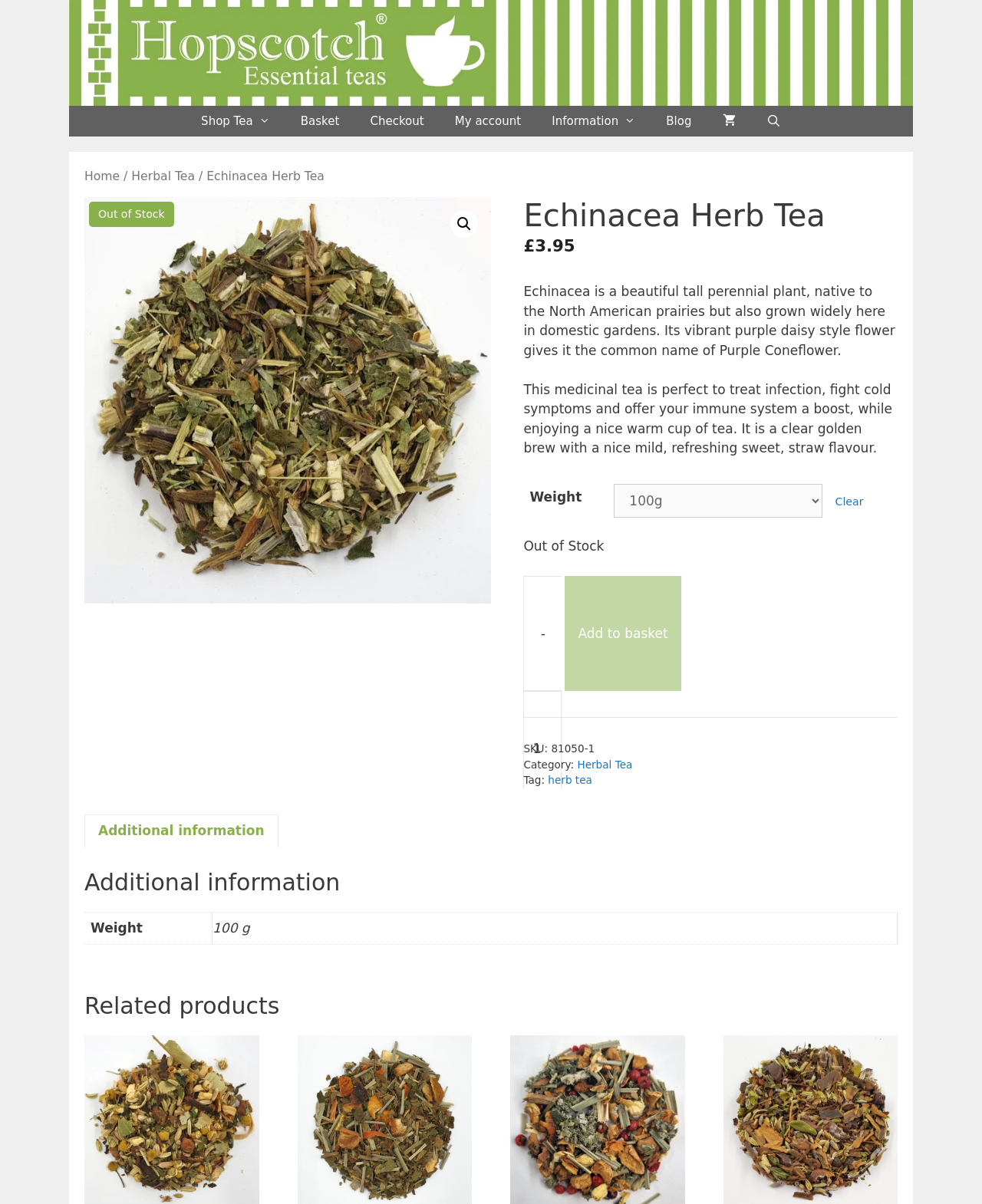Identify the text that serves as the heading for the webpage and generate it.

Echinacea Herb Tea